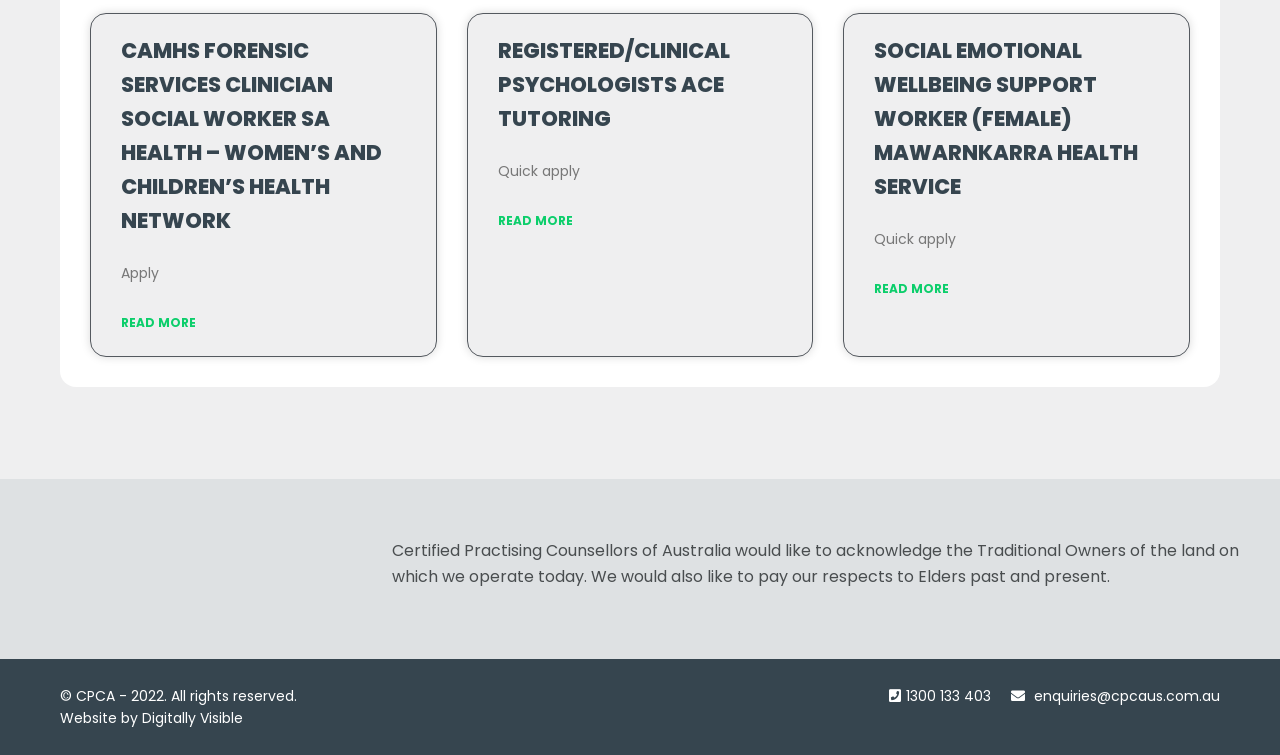Locate the bounding box for the described UI element: "1300 133 403". Ensure the coordinates are four float numbers between 0 and 1, formatted as [left, top, right, bottom].

[0.708, 0.909, 0.774, 0.935]